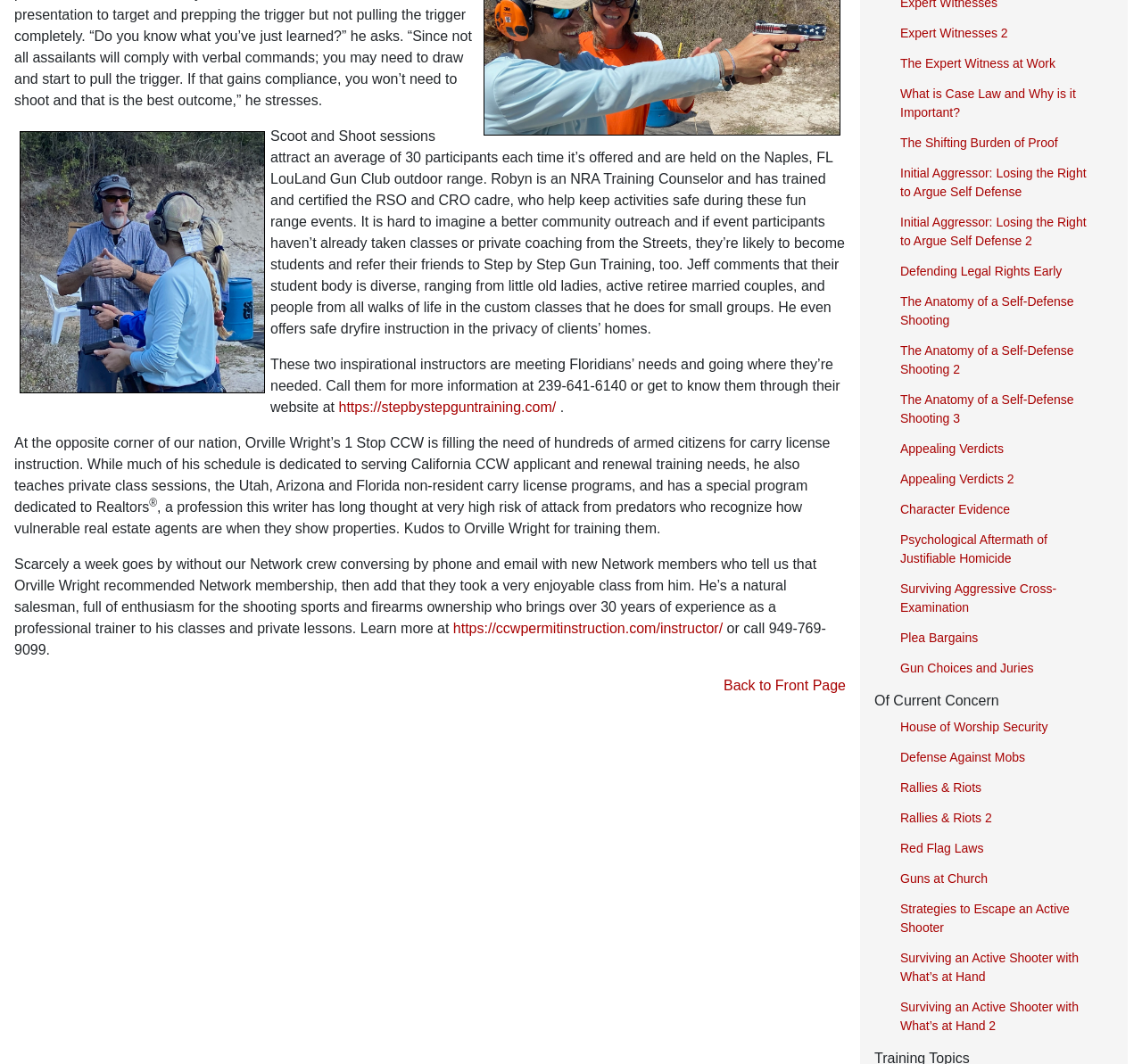Based on the element description: "Character Evidence", identify the UI element and provide its bounding box coordinates. Use four float numbers between 0 and 1, [left, top, right, bottom].

[0.777, 0.468, 0.975, 0.49]